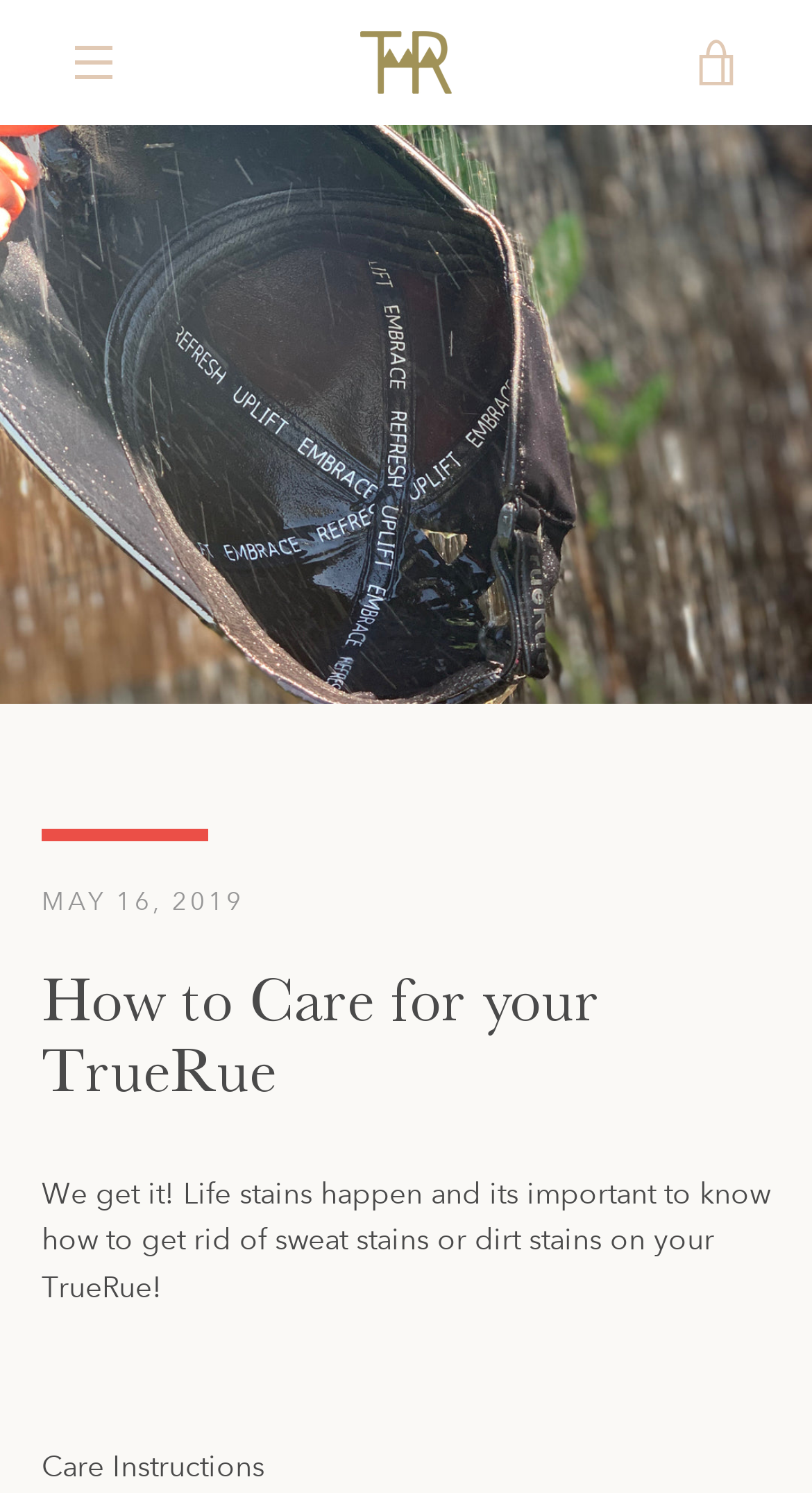What is the purpose of the webpage?
Please answer the question as detailed as possible.

The purpose of the webpage is to provide care instructions for TrueRue products, as indicated by the heading 'How to Care for your TrueRue' and the text 'We get it! Life stains happen and its important to know how to get rid of sweat stains or dirt stains on your TrueRue!'.